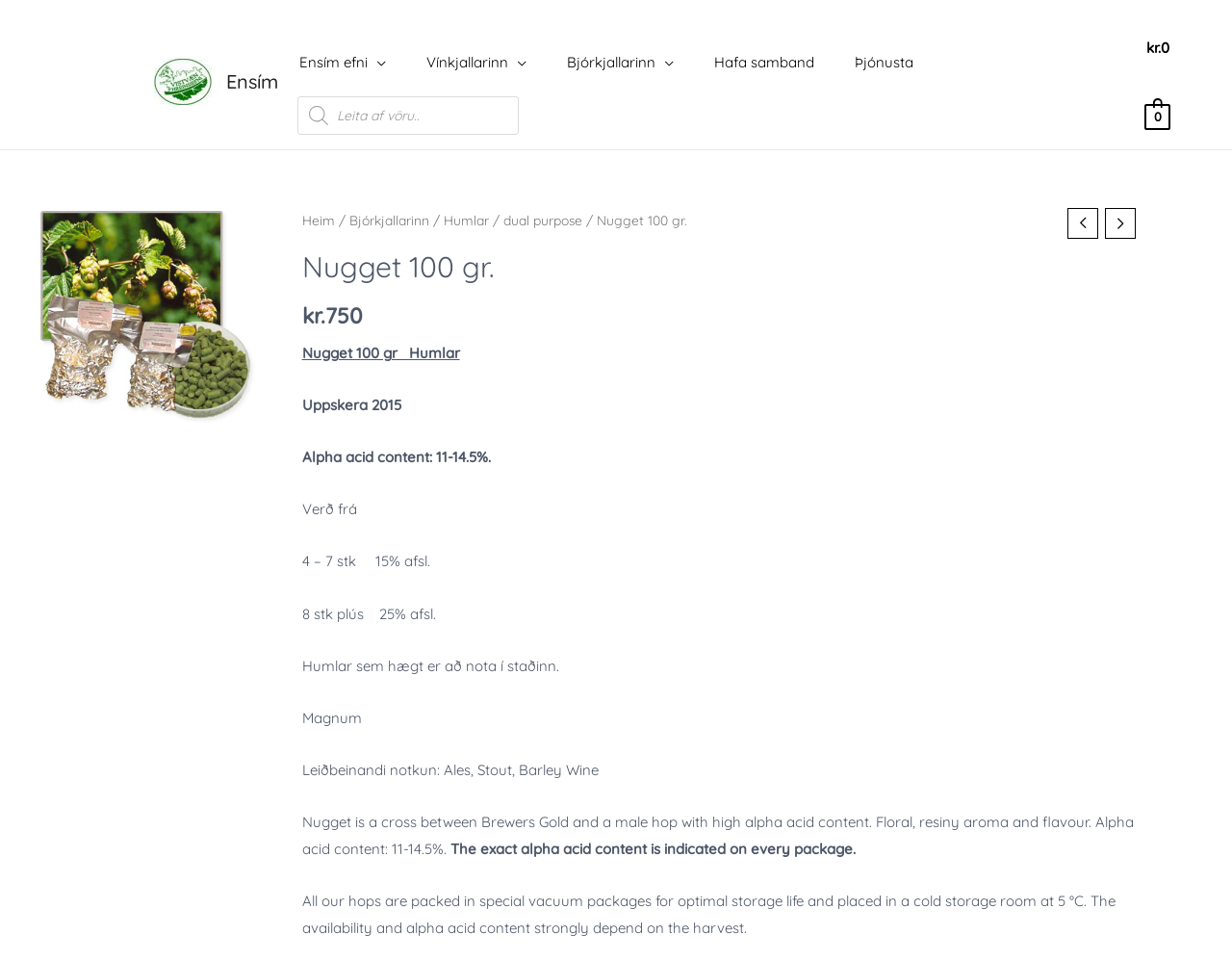Use the information in the screenshot to answer the question comprehensively: What is the recommended use of the product?

The recommended use of the product can be found in the static text element on the webpage, which is 'Leiðbeinandi notkun: Ales, Stout, Barley Wine.'. This element is located in the product description section.